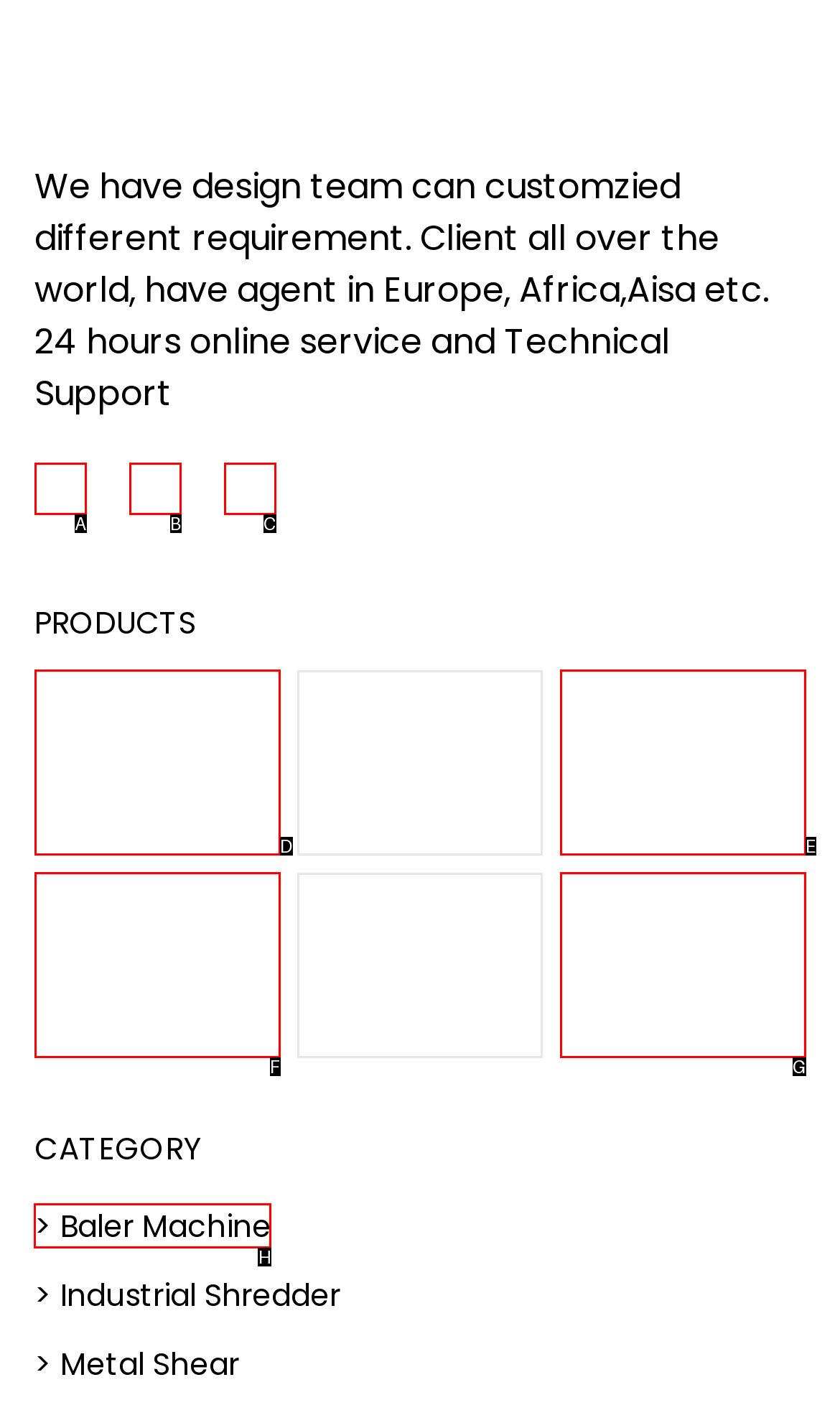Choose the HTML element that should be clicked to achieve this task: explore Baler Machine
Respond with the letter of the correct choice.

H